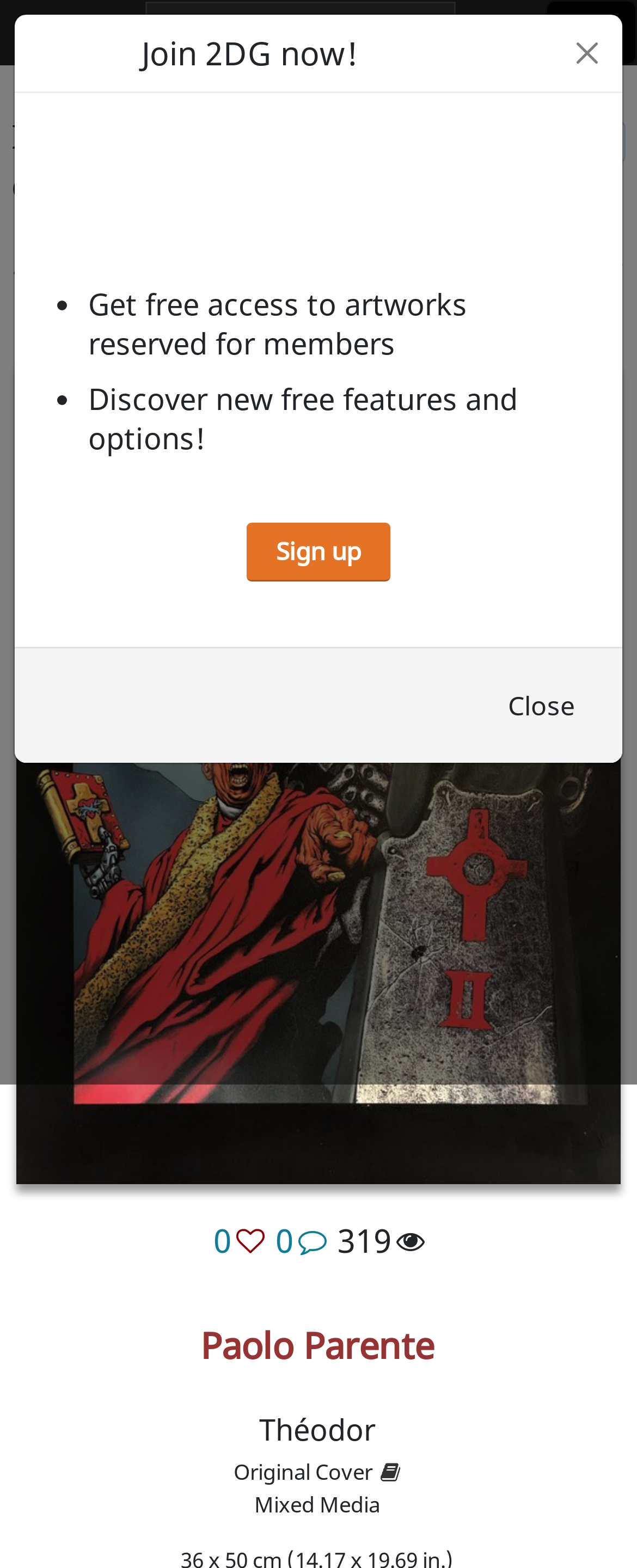Determine the bounding box coordinates for the region that must be clicked to execute the following instruction: "Go back to gallery".

[0.723, 0.077, 0.982, 0.104]